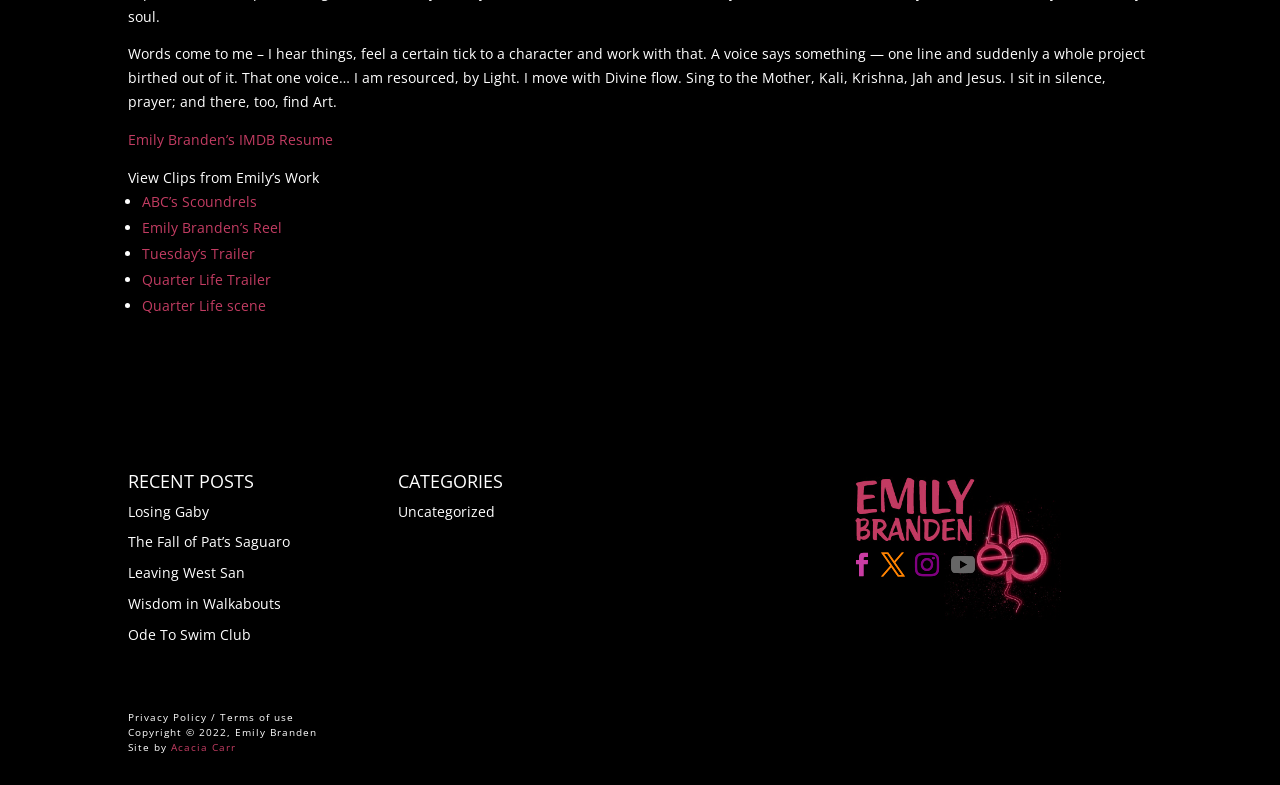What is the profession of Emily Branden?
Could you answer the question with a detailed and thorough explanation?

The webpage appears to be a personal website or portfolio of Emily Branden, and it contains links to her IMDB resume, clips from her work, and other related content, indicating that she is an actress.